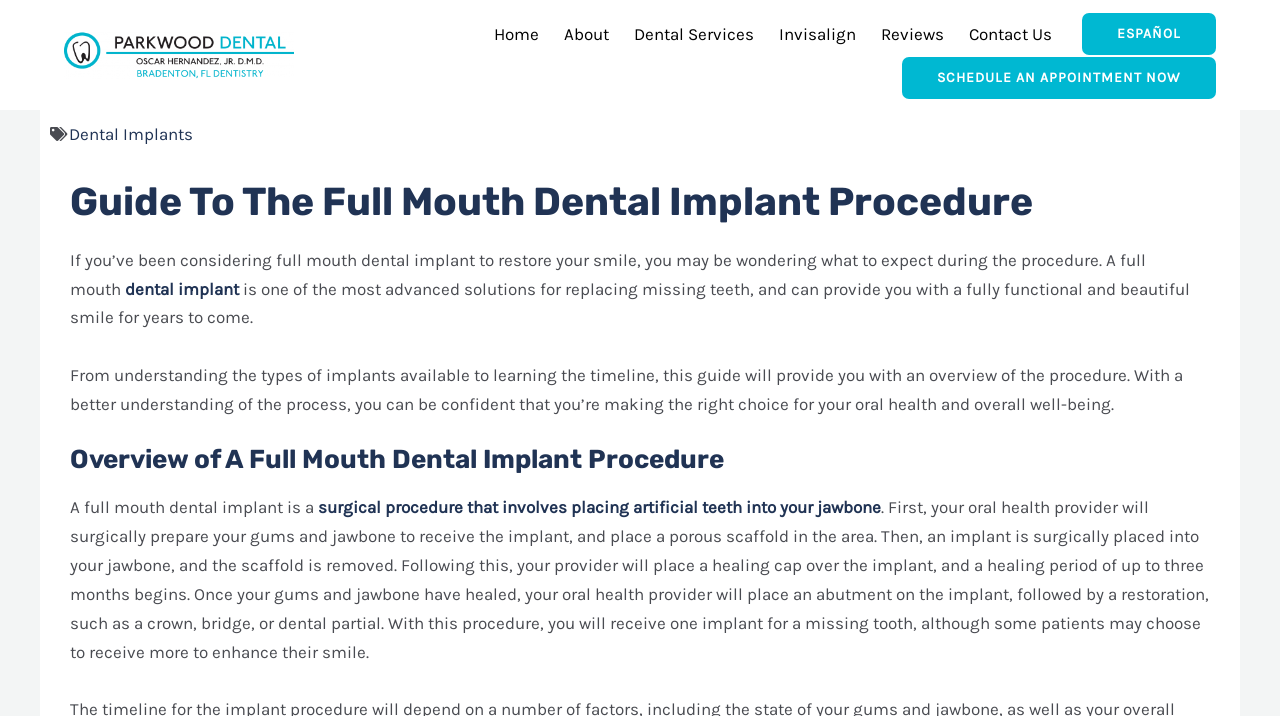Provide a one-word or short-phrase response to the question:
What is the main topic of this webpage?

Full mouth dental implant